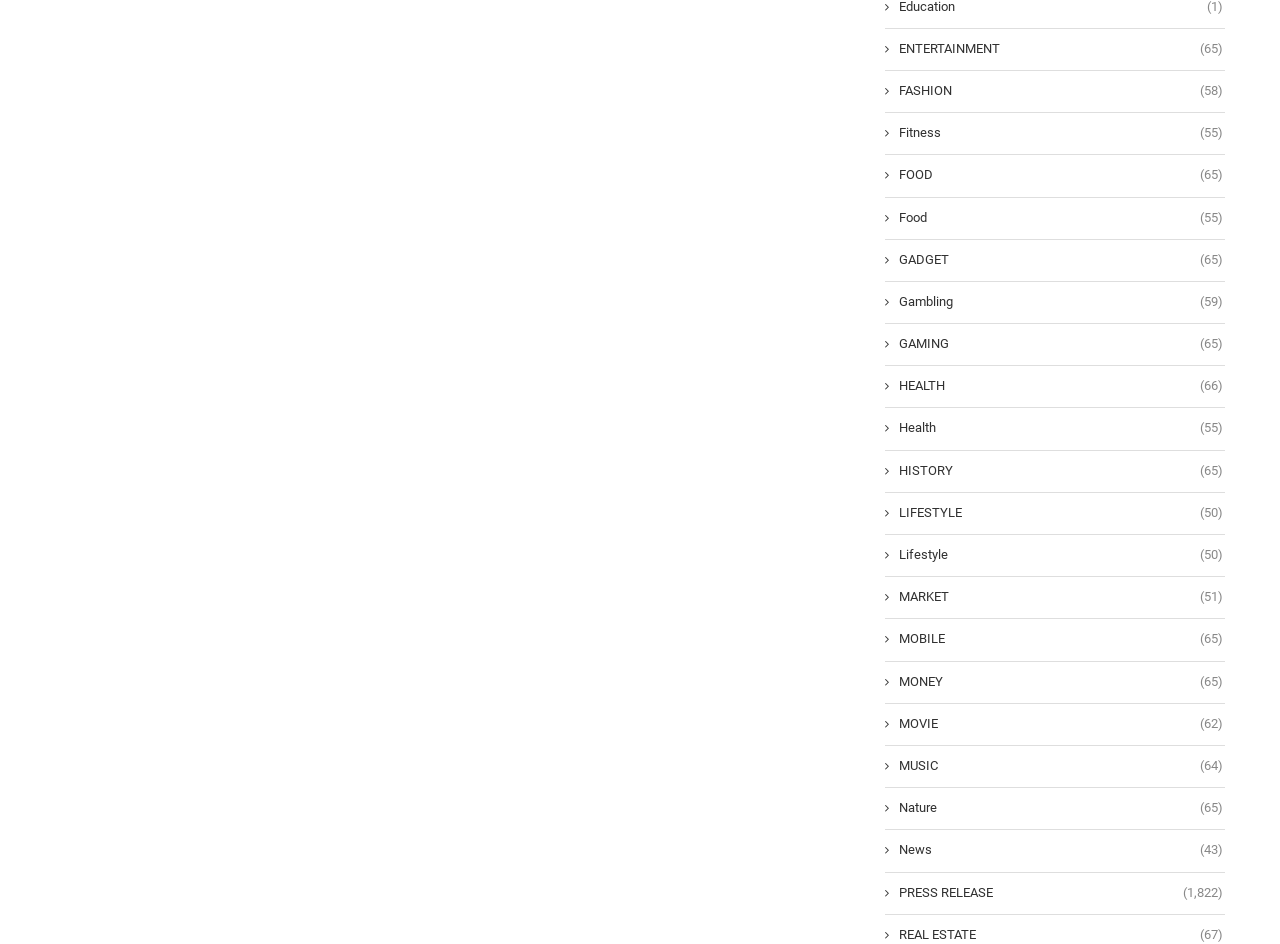Please provide the bounding box coordinates for the element that needs to be clicked to perform the following instruction: "Learn about HEALTH". The coordinates should be given as four float numbers between 0 and 1, i.e., [left, top, right, bottom].

[0.691, 0.4, 0.955, 0.419]